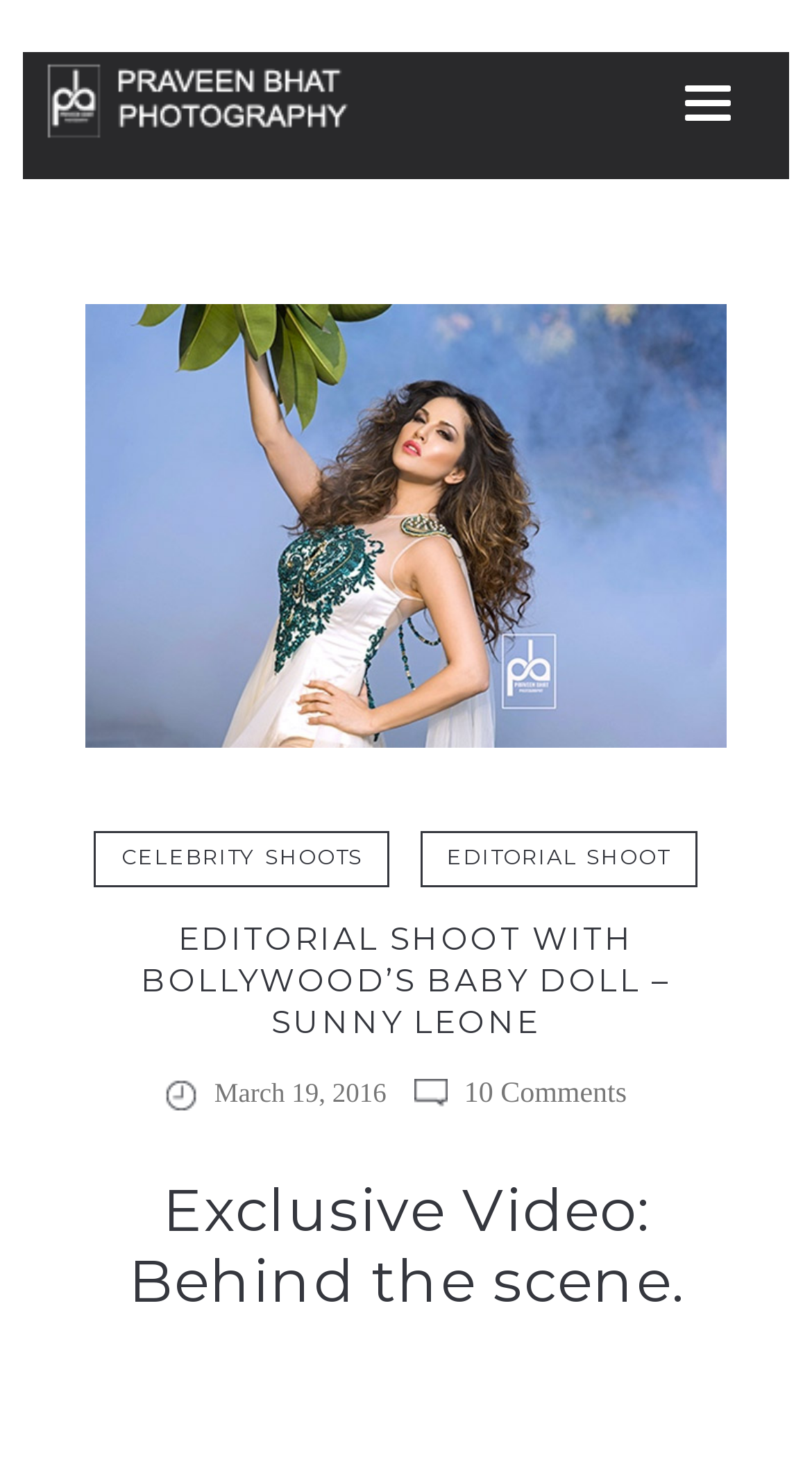Provide the bounding box coordinates of the HTML element this sentence describes: "parent_node: CELEBRITY SHOOTS EDITORIAL SHOOT". The bounding box coordinates consist of four float numbers between 0 and 1, i.e., [left, top, right, bottom].

[0.105, 0.344, 0.895, 0.368]